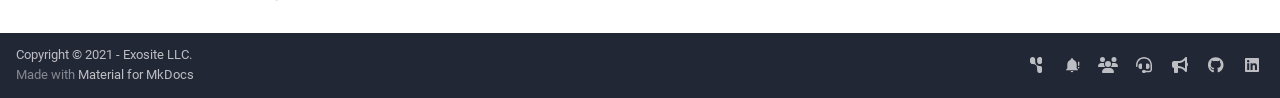What is the copyright year?
Using the screenshot, give a one-word or short phrase answer.

2021